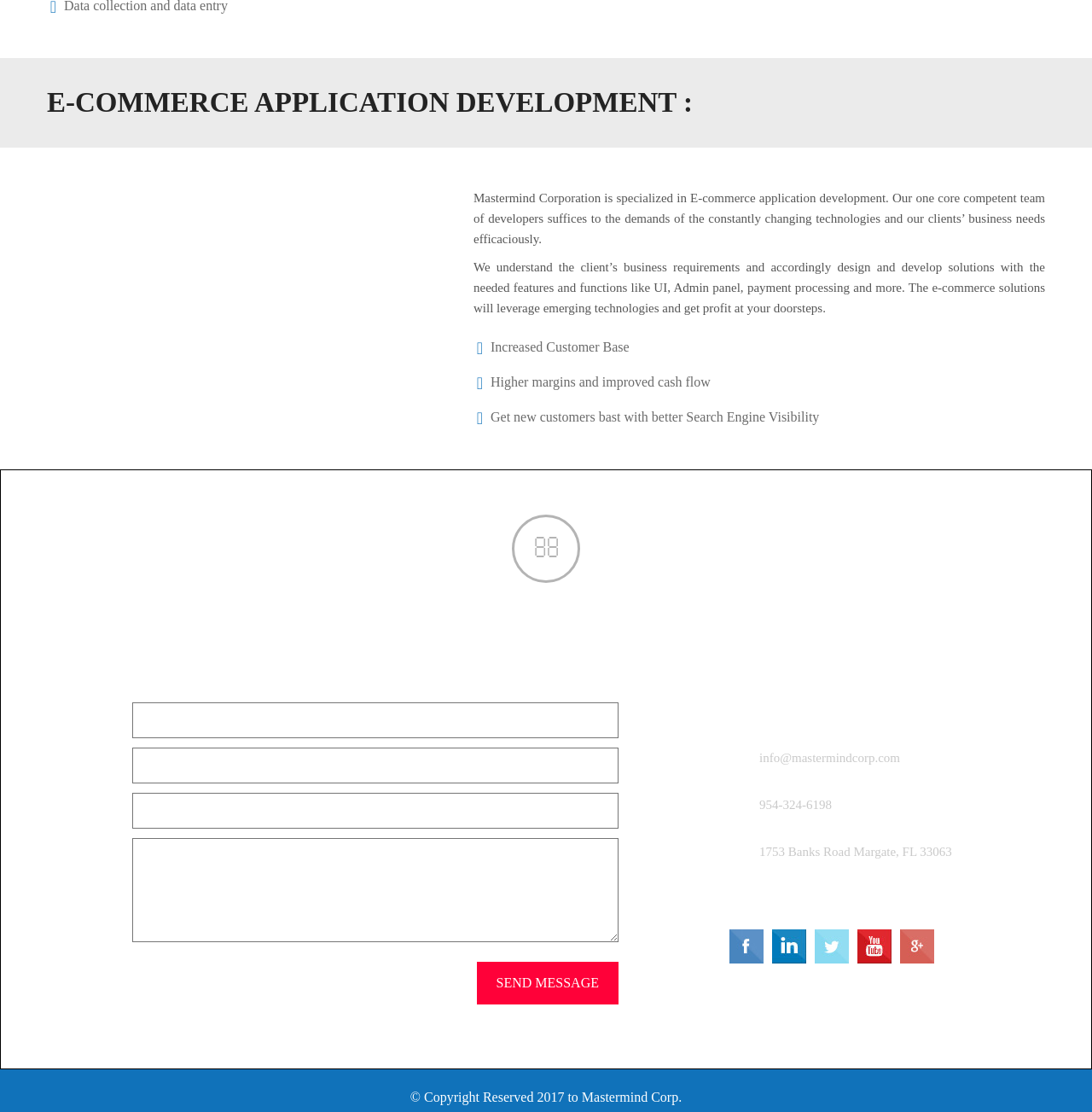Please find the bounding box for the UI component described as follows: "name="message" placeholder="Message"".

[0.121, 0.754, 0.566, 0.847]